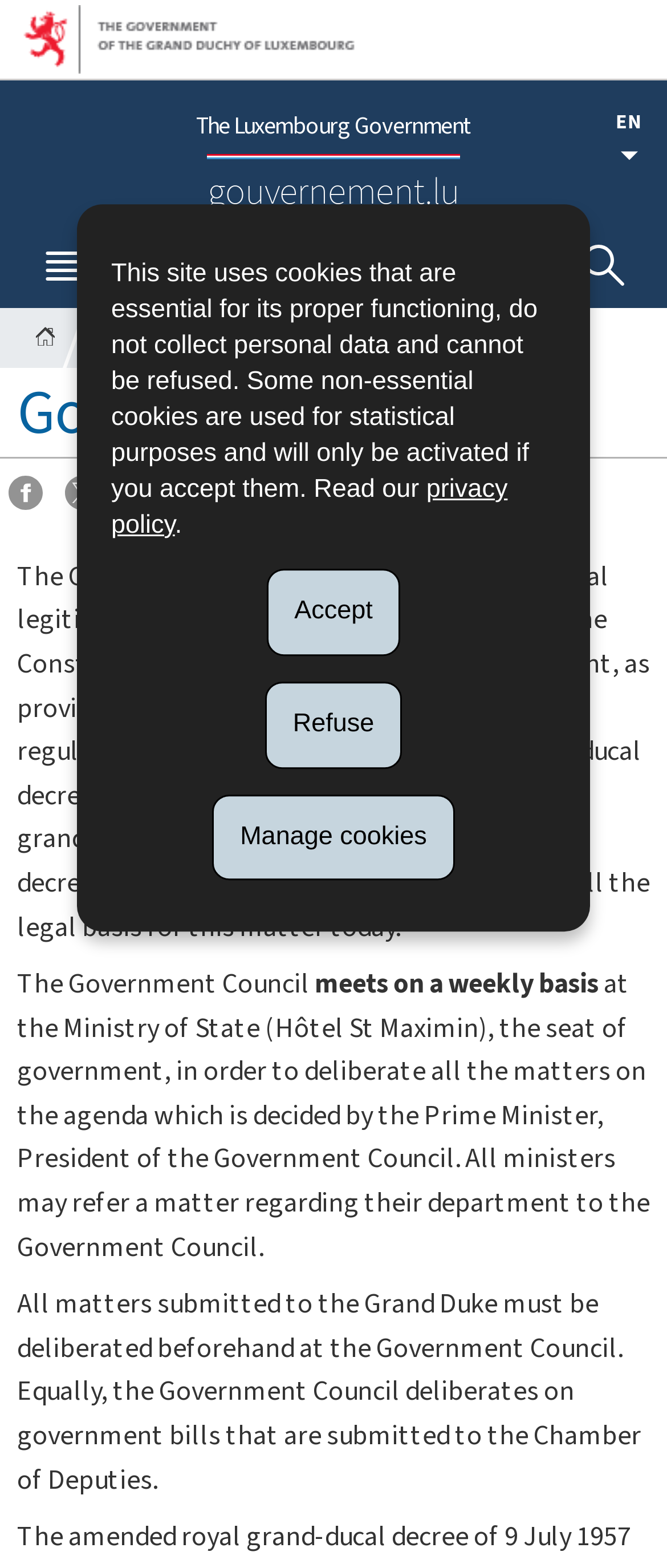Summarize the webpage in an elaborate manner.

The webpage is about the Government Council of Luxembourg, with a prominent header "Government Council" at the top center of the page. Below the header, there is a brief description of the Government Council, stating its constitutional legitimacy and the organization of the government.

On the top left corner, there is a logo of the Government of the Grand Duchy of Luxembourg, accompanied by a link to the Luxembourg Government website. Next to the logo, there are three buttons: "Menu main", "Search", and "Change the language". The language button is currently set to "EN".

The main content of the page is divided into sections. The first section describes the Government Council's weekly meetings at the Ministry of State, where they deliberate on matters decided by the Prime Minister. The second section explains that all matters submitted to the Grand Duke must be deliberated beforehand at the Government Council, and that the council also deliberates on government bills submitted to the Chamber of Deputies.

There are also several links on the page, including "Homepage", "Political system", and "Government", which are located at the top center of the page. Additionally, there are social media links to share the page on Facebook and X, located at the bottom left corner.

At the very top of the page, there is a notification about the use of cookies, with buttons to "Accept", "Refuse", or "Manage cookies".